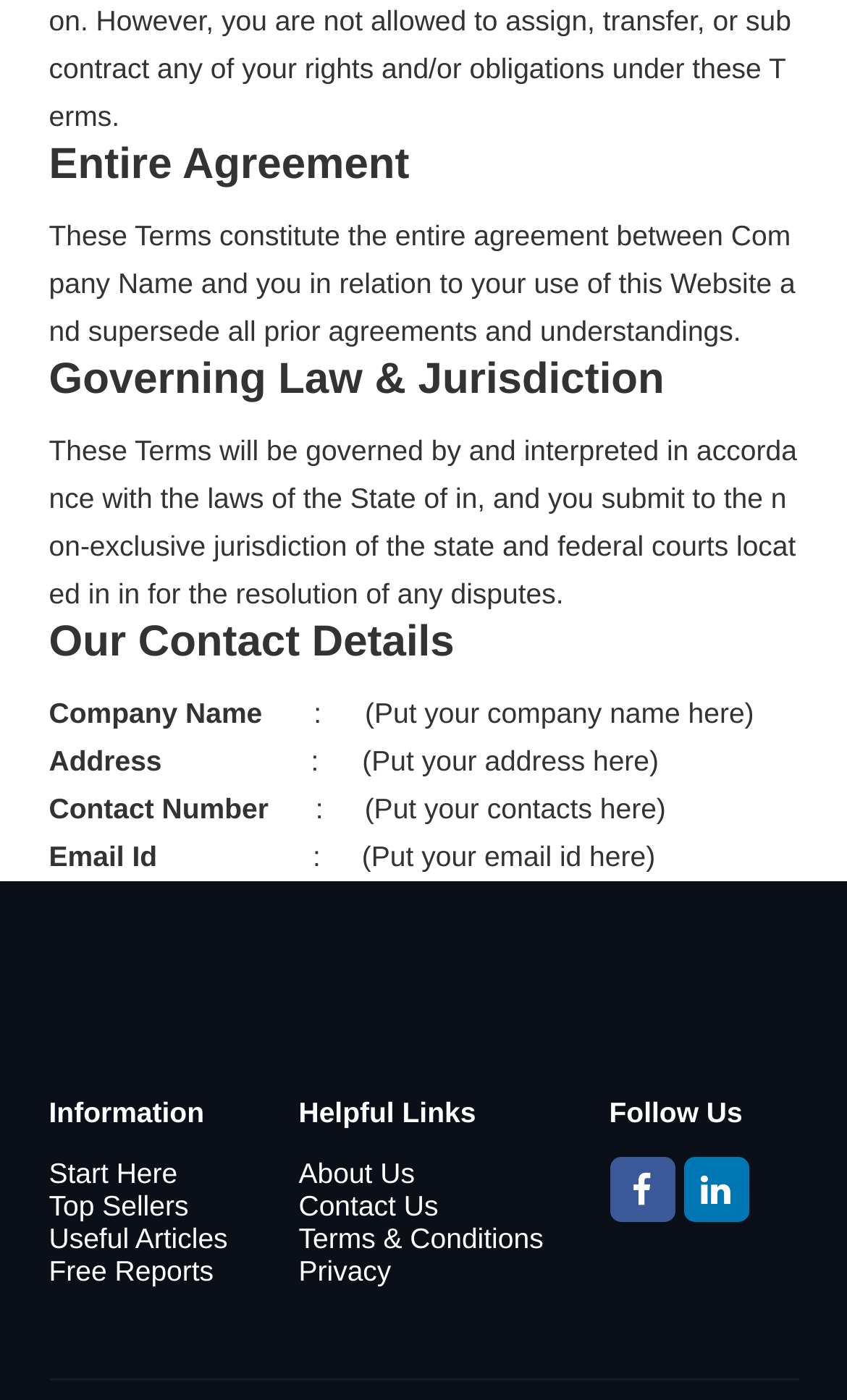What is the company name?
Provide a detailed answer to the question using information from the image.

In the 'Our Contact Details' section, the company name is mentioned as '(Put your company name here)'.